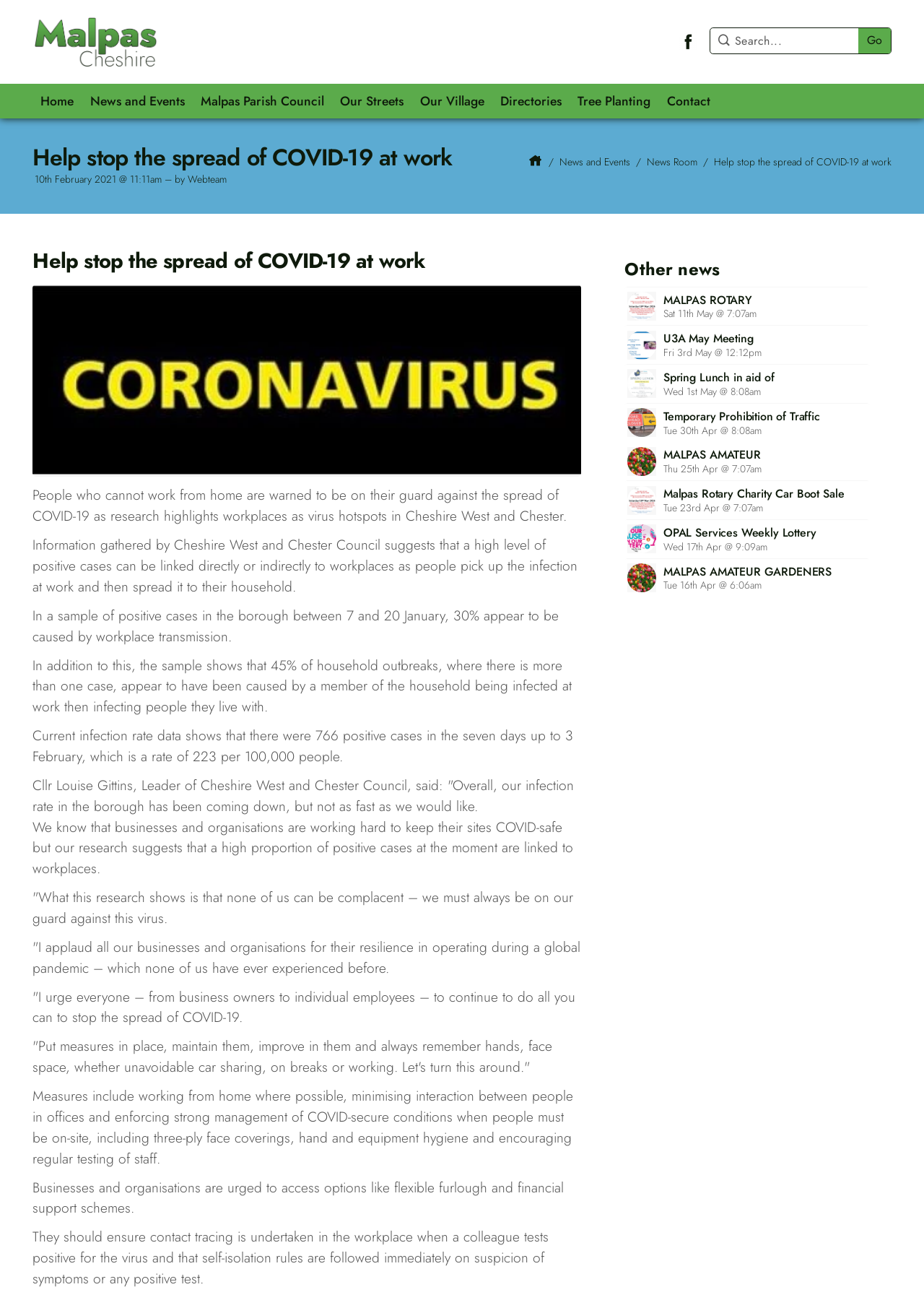Provide the bounding box coordinates of the HTML element described as: "parent_node:  value="Go"". The bounding box coordinates should be four float numbers between 0 and 1, i.e., [left, top, right, bottom].

[0.929, 0.021, 0.964, 0.041]